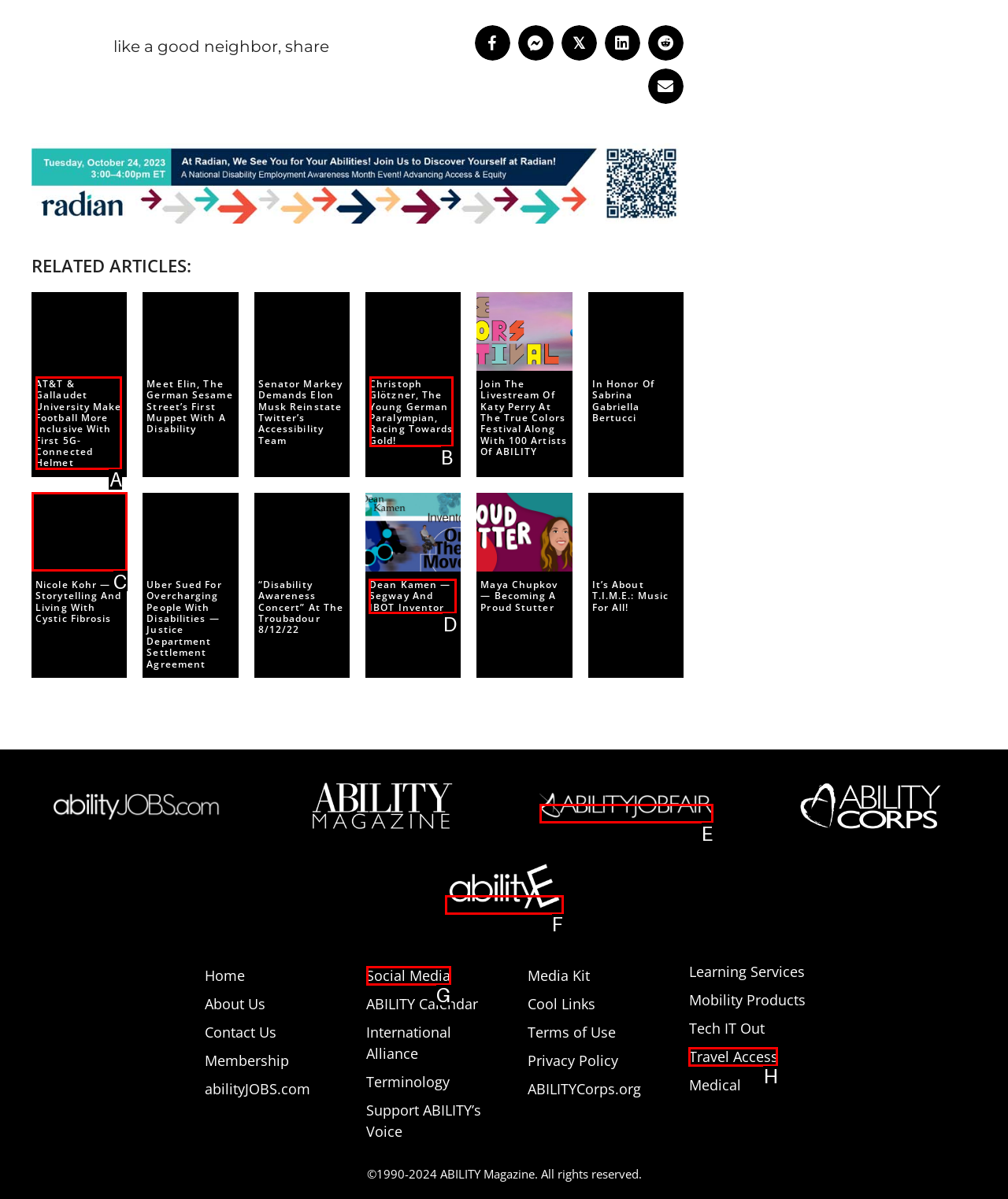Please indicate which HTML element to click in order to fulfill the following task: Learn about Dean Kamen — Segway And IBOT Inventor Respond with the letter of the chosen option.

D